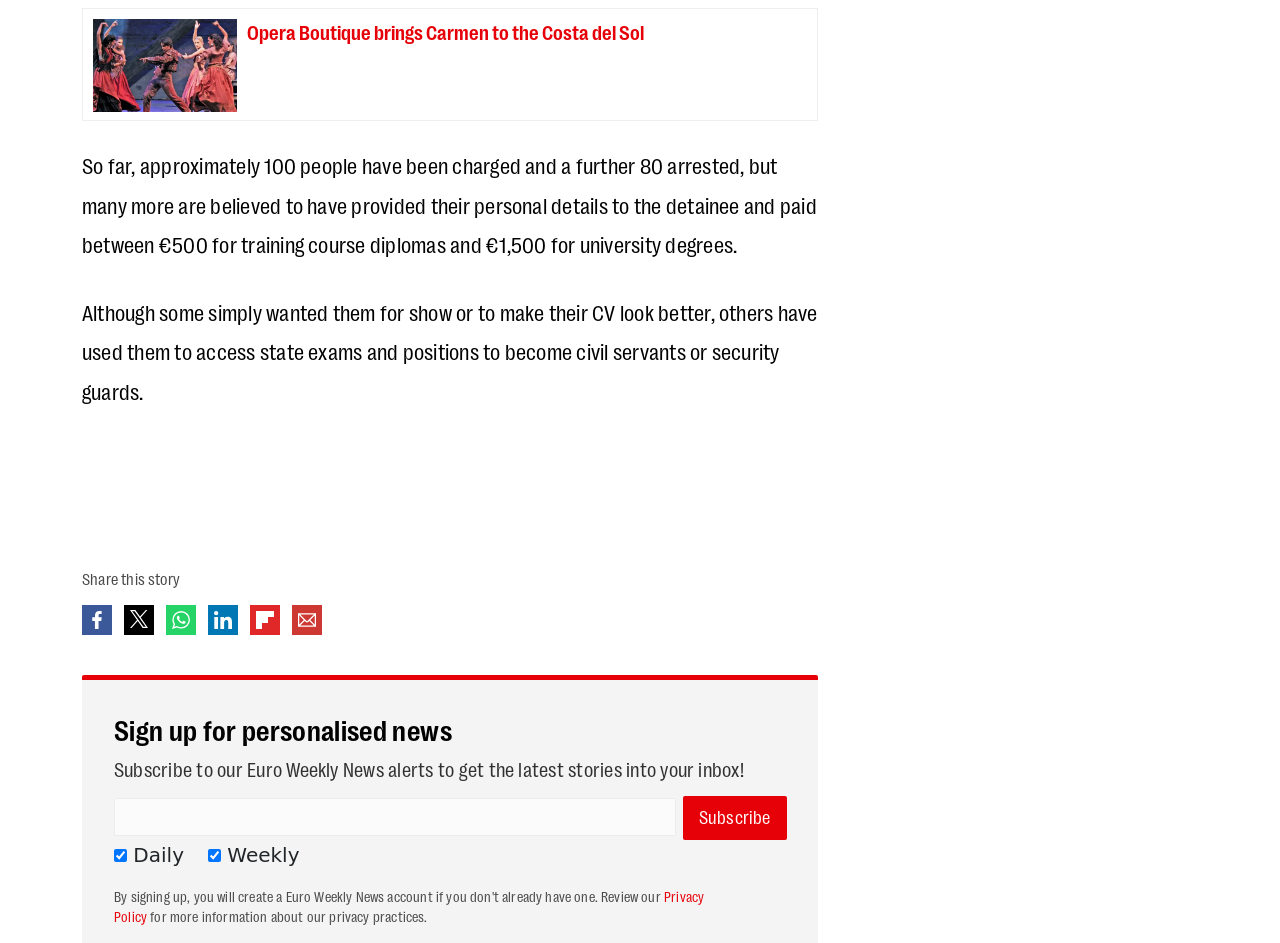Find the bounding box coordinates of the clickable element required to execute the following instruction: "Click on the 'Opera Boutique brings Carmen to the Costa del Sol' link". Provide the coordinates as four float numbers between 0 and 1, i.e., [left, top, right, bottom].

[0.065, 0.009, 0.193, 0.119]